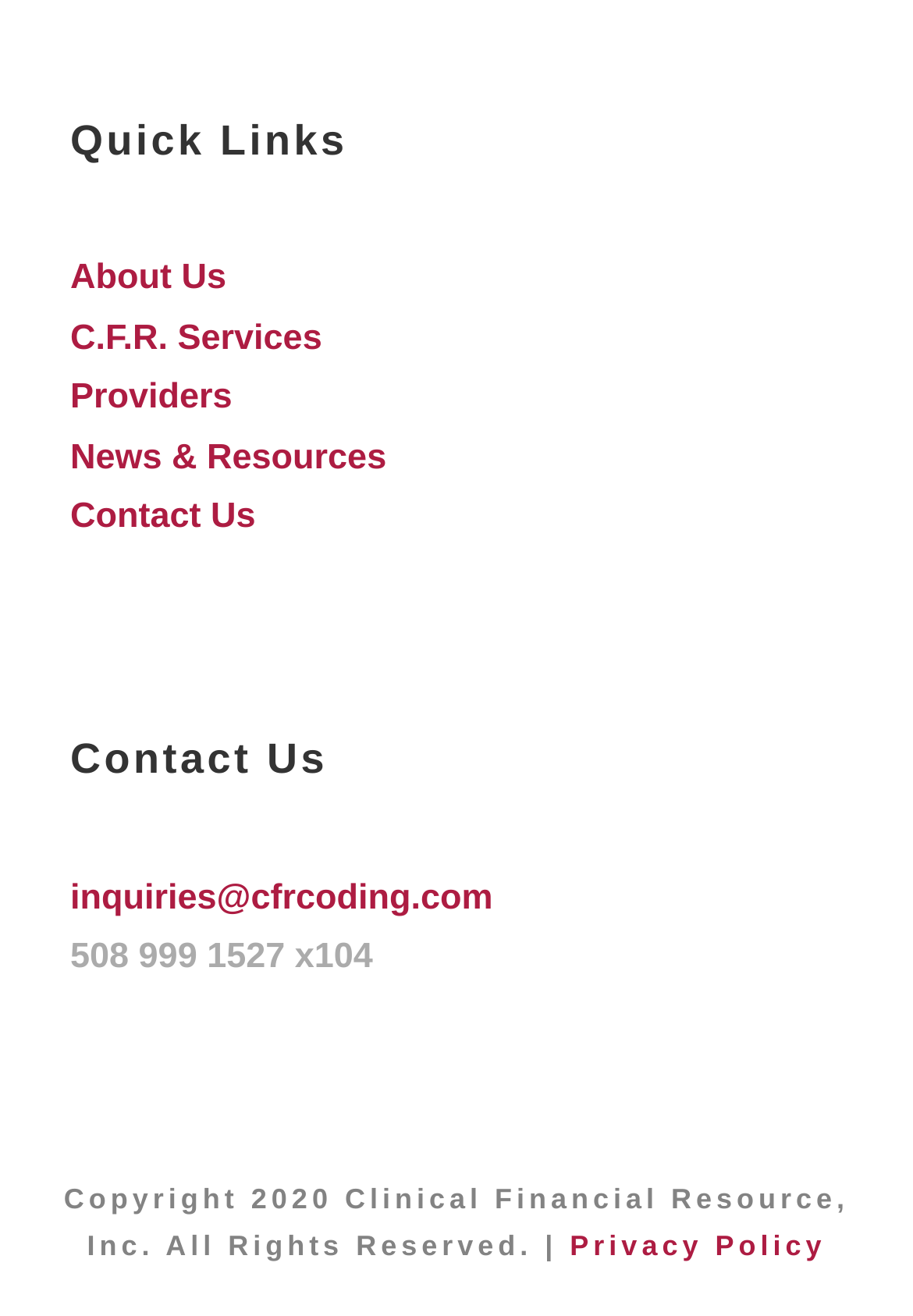Answer the following in one word or a short phrase: 
How many links are there in the Quick Links section?

5